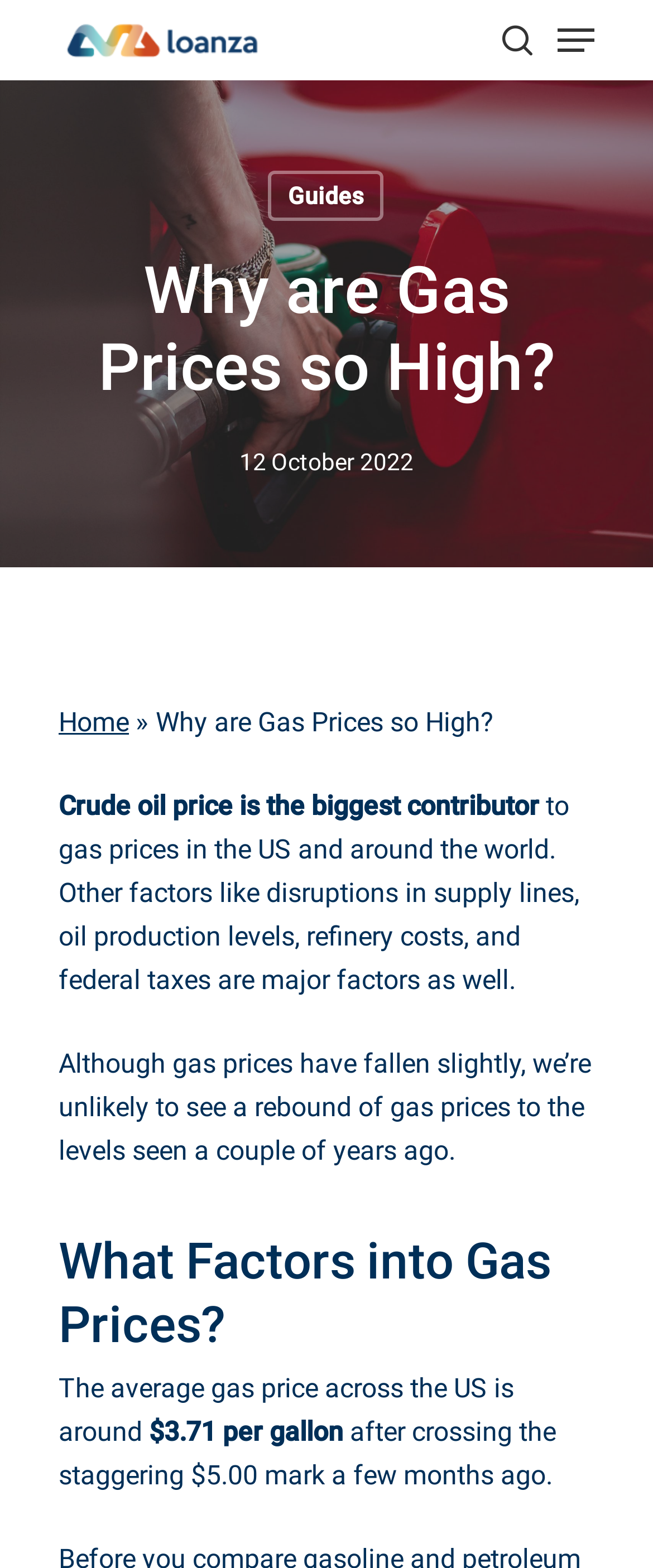Review the image closely and give a comprehensive answer to the question: What is the date of the article?

I found the answer by looking at the text content of the webpage, specifically the date mentioned at the top of the article.